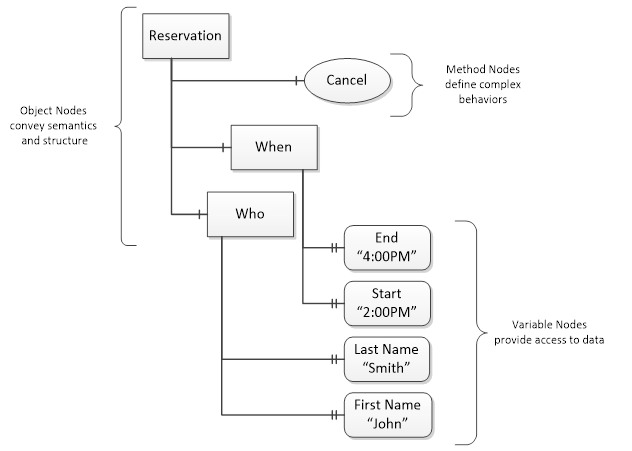What type of nodes provide access to data in the OPC UA framework?
Could you please answer the question thoroughly and with as much detail as possible?

According to the diagram, Variable Nodes are used throughout the OPC UA Object Node configuration to provide access to data, which underpins the operational capabilities in managing reservations within the OPC UA Address Space.